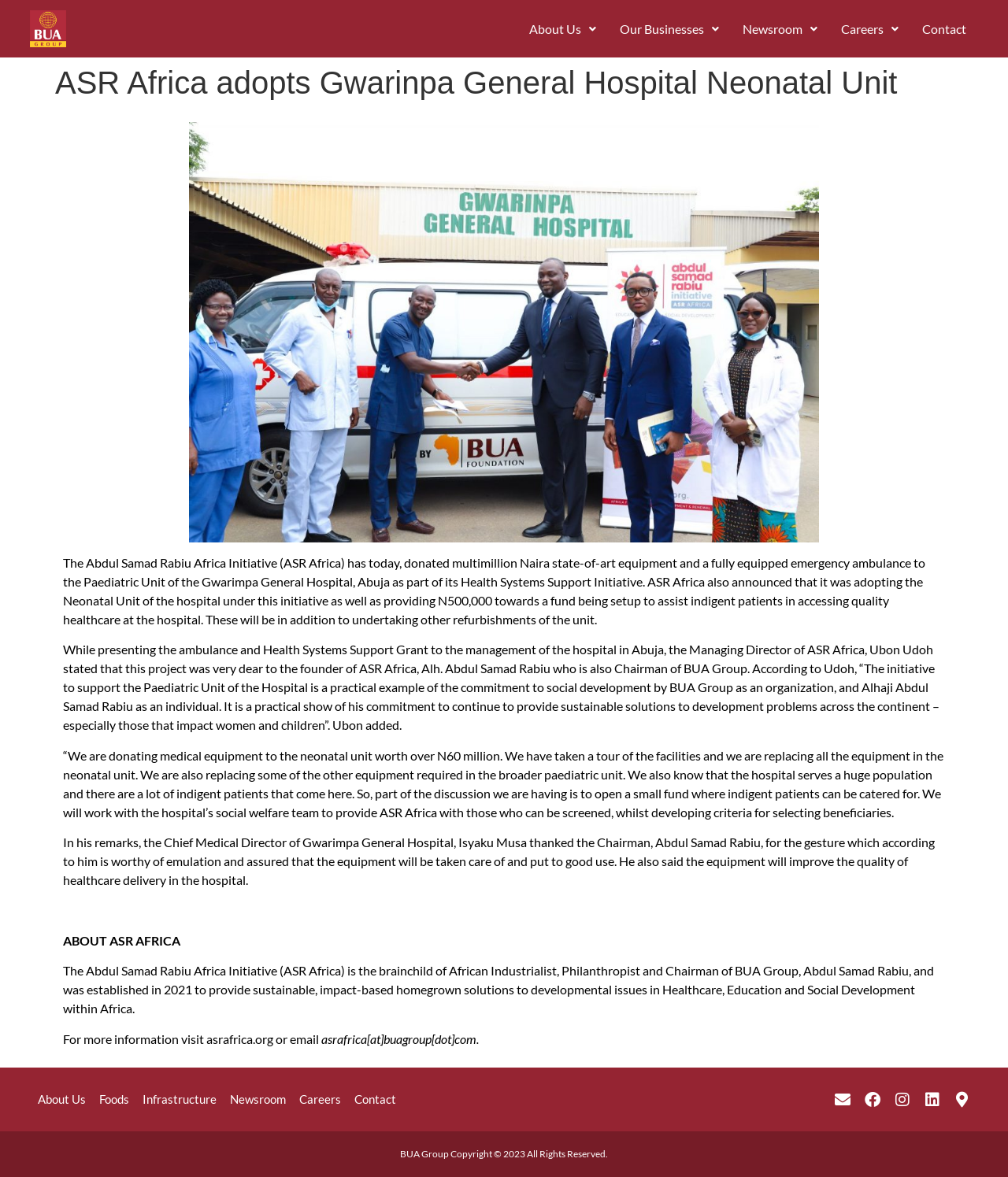Please determine the bounding box coordinates of the clickable area required to carry out the following instruction: "Click Envelope". The coordinates must be four float numbers between 0 and 1, represented as [left, top, right, bottom].

[0.828, 0.927, 0.843, 0.941]